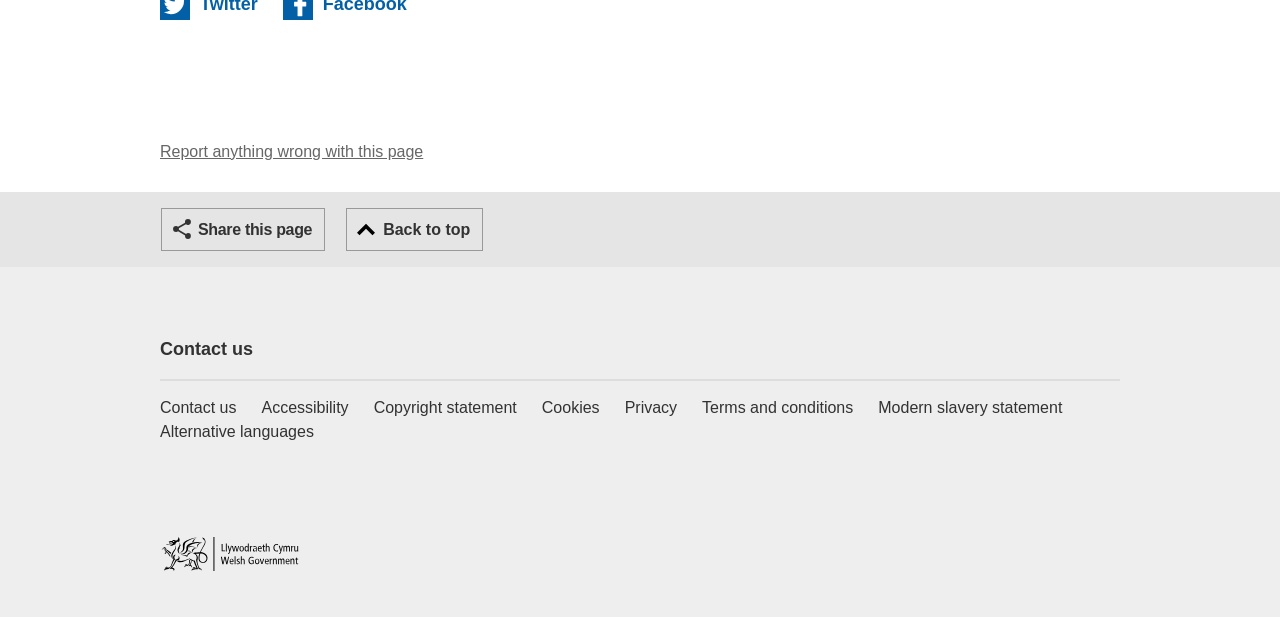Give a one-word or phrase response to the following question: What type of links are in the footer?

Footer links